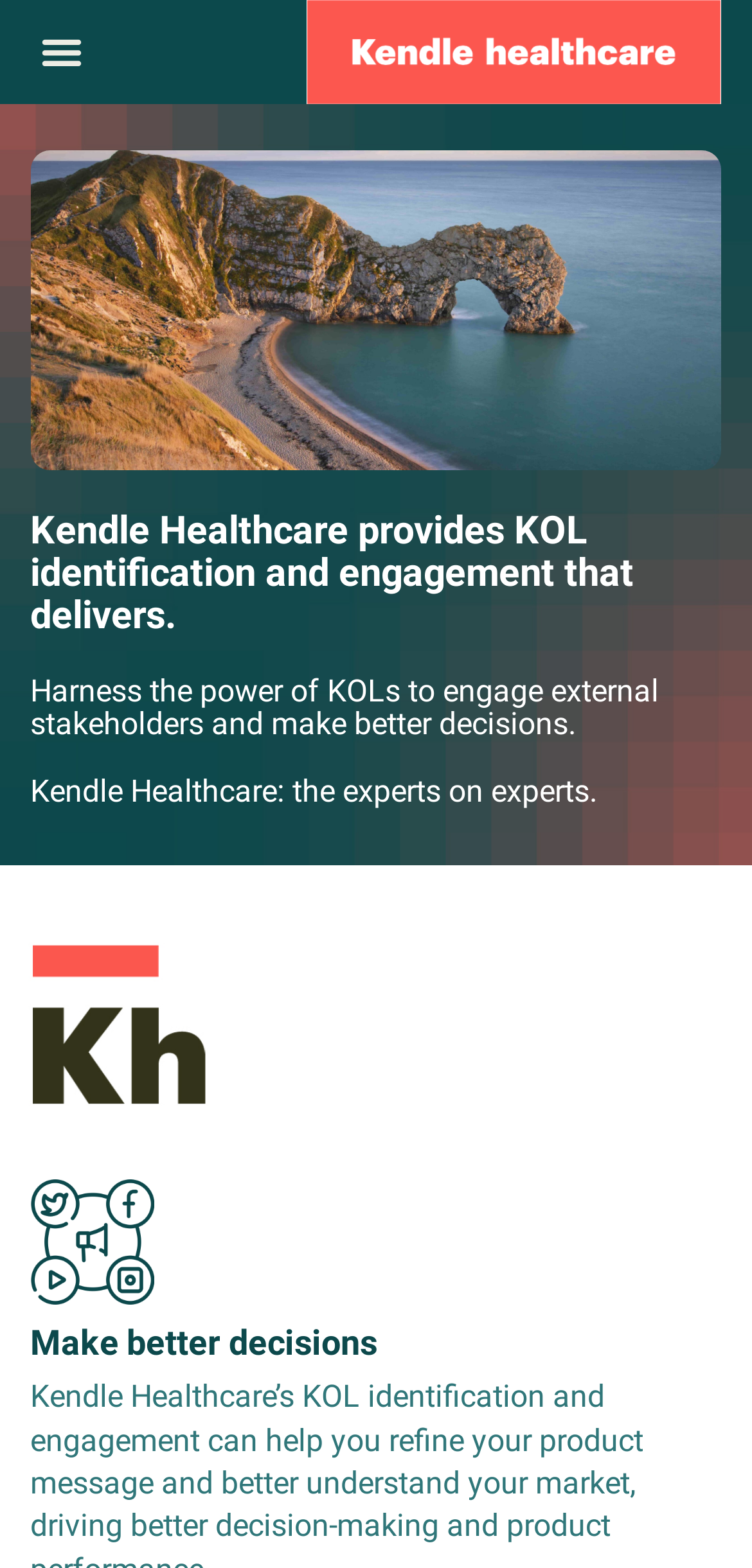Provide the bounding box coordinates of the UI element that matches the description: "Menu".

[0.04, 0.013, 0.125, 0.053]